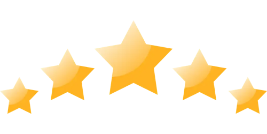Please provide a one-word or phrase answer to the question: 
What category does the article belong to?

Health